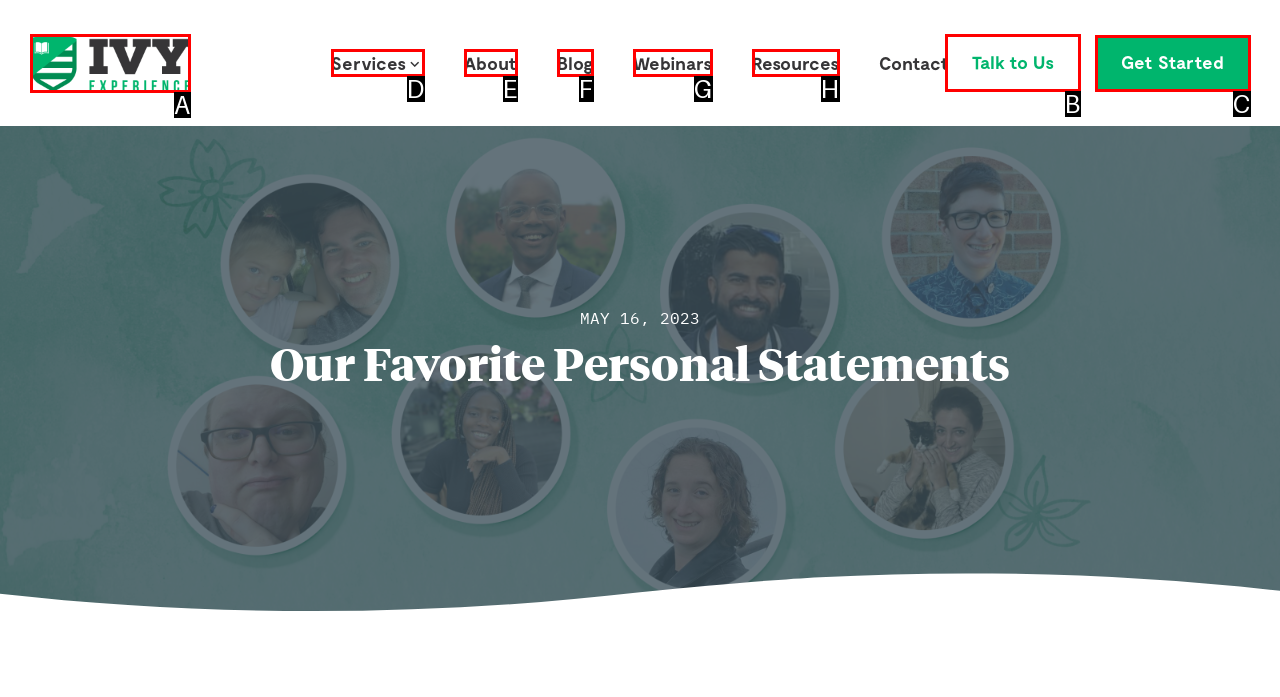Please indicate which HTML element should be clicked to fulfill the following task: Talk to the team. Provide the letter of the selected option.

B